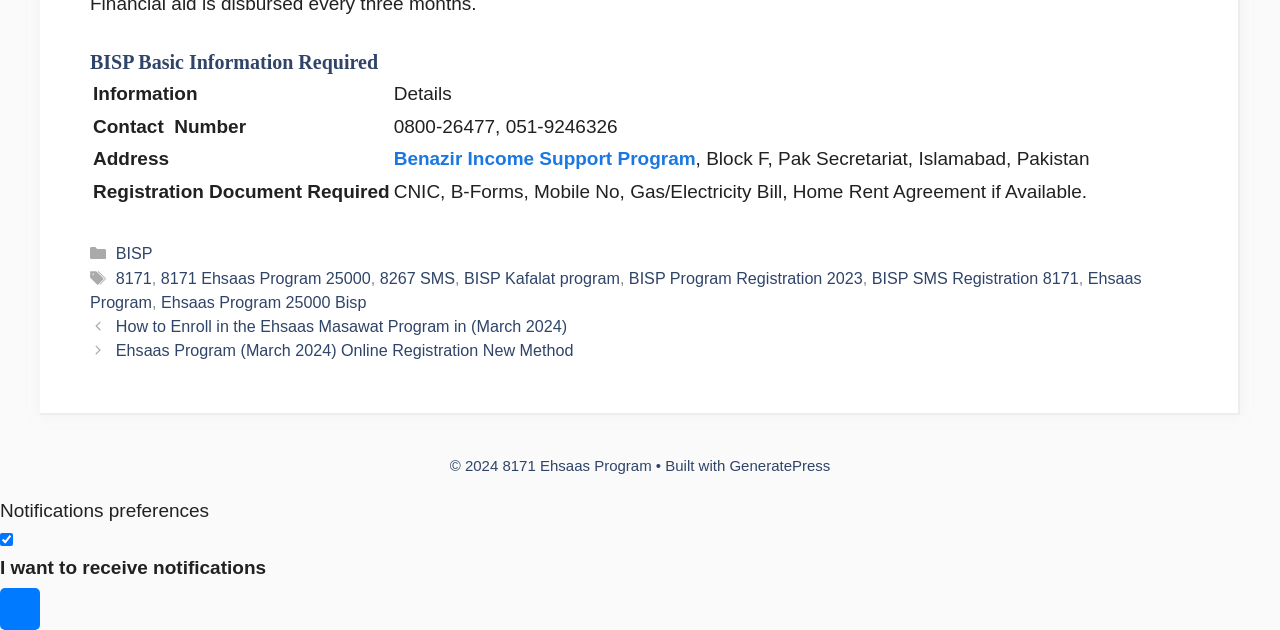What is the contact number of BISP?
Using the details shown in the screenshot, provide a comprehensive answer to the question.

The contact number of BISP can be found in the table under the 'BISP Basic Information Required' heading, in the row with the label 'Contact Number'.